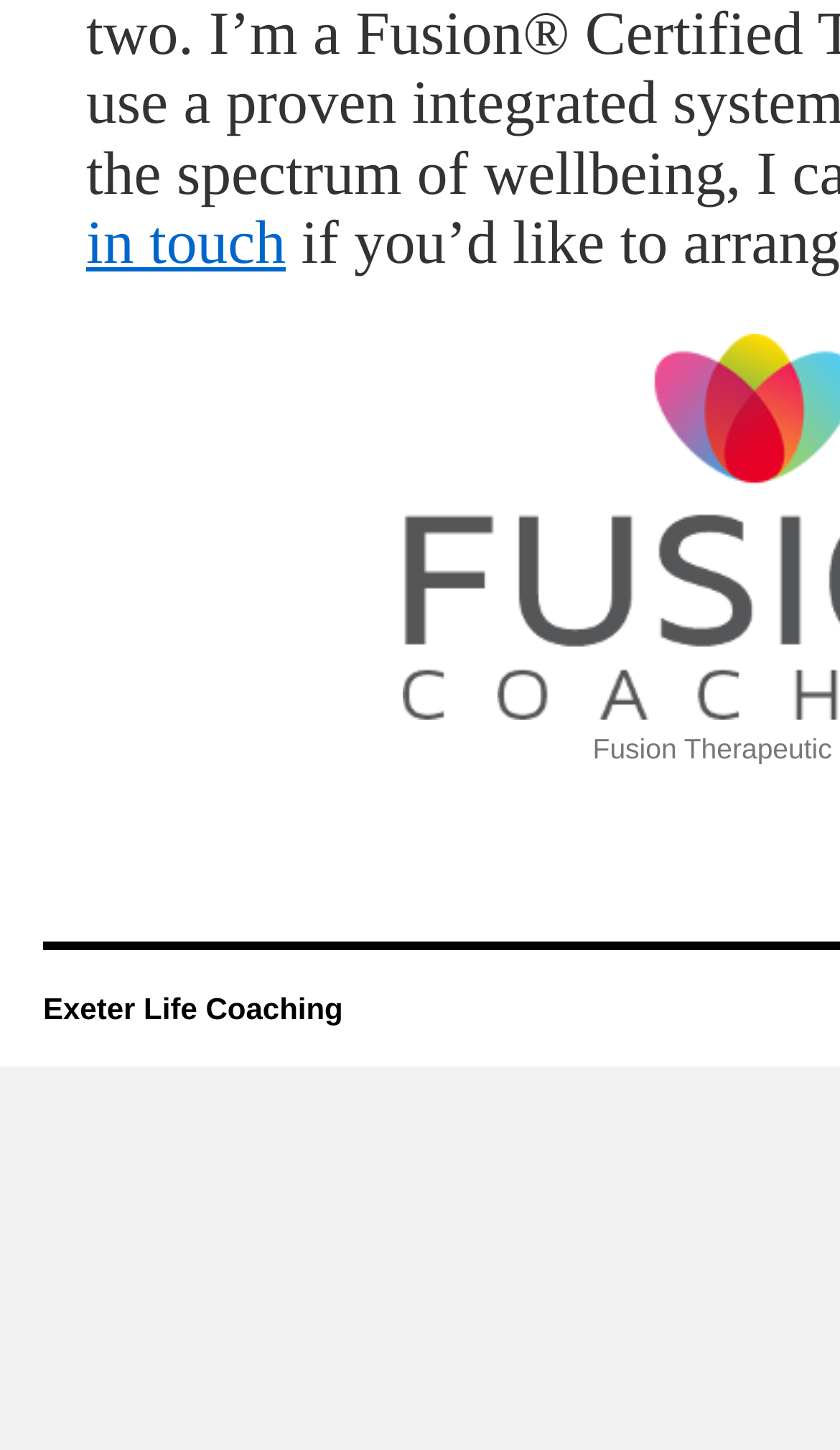Given the element description, predict the bounding box coordinates in the format (top-left x, top-left y, bottom-right x, bottom-right y). Make sure all values are between 0 and 1. Here is the element description: Exeter Life Coaching

[0.051, 0.683, 0.408, 0.707]